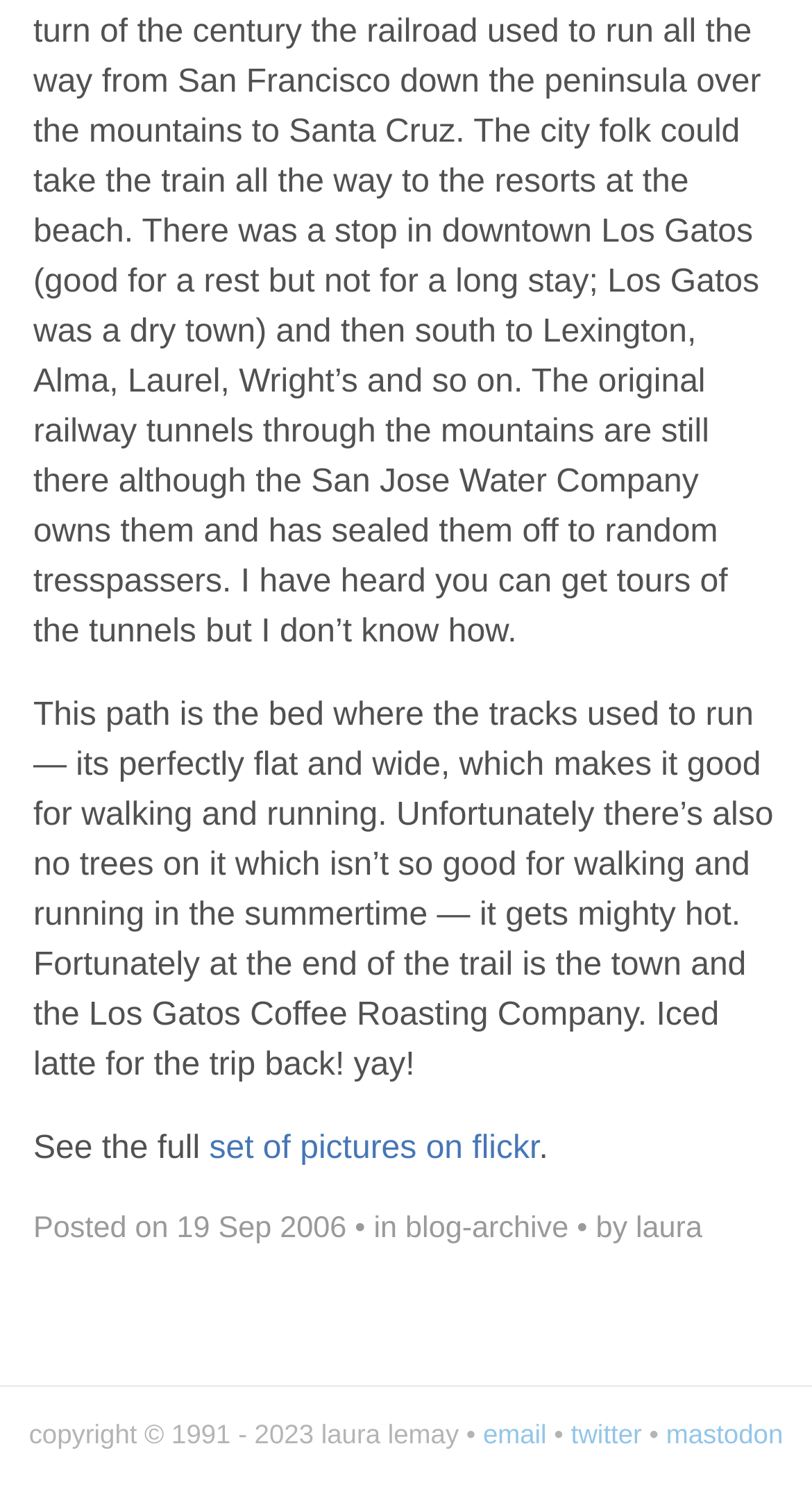For the element described, predict the bounding box coordinates as (top-left x, top-left y, bottom-right x, bottom-right y). All values should be between 0 and 1. Element description: set of pictures on flickr

[0.258, 0.76, 0.664, 0.784]